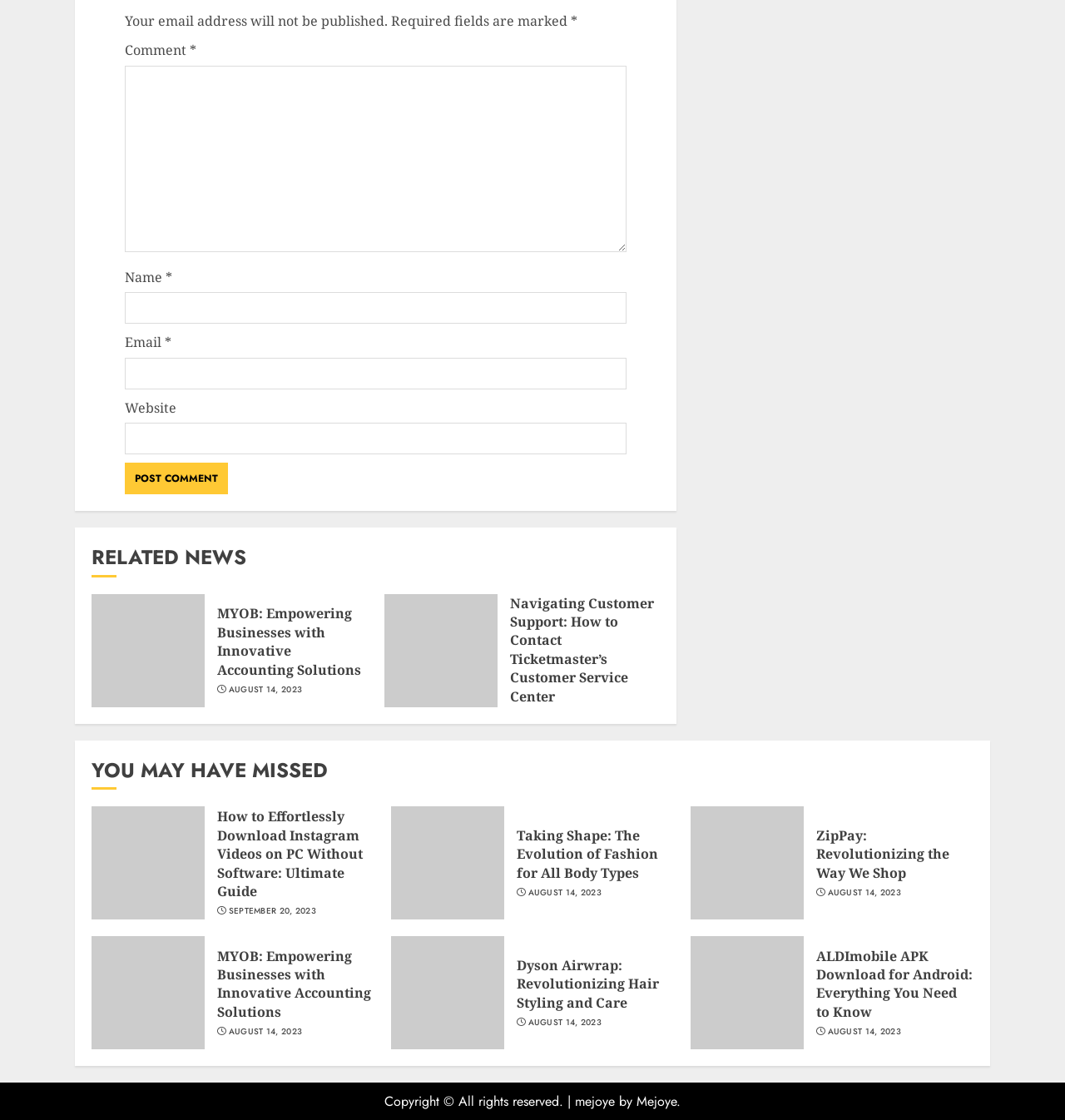How many comment fields are there?
Based on the image, provide your answer in one word or phrase.

3